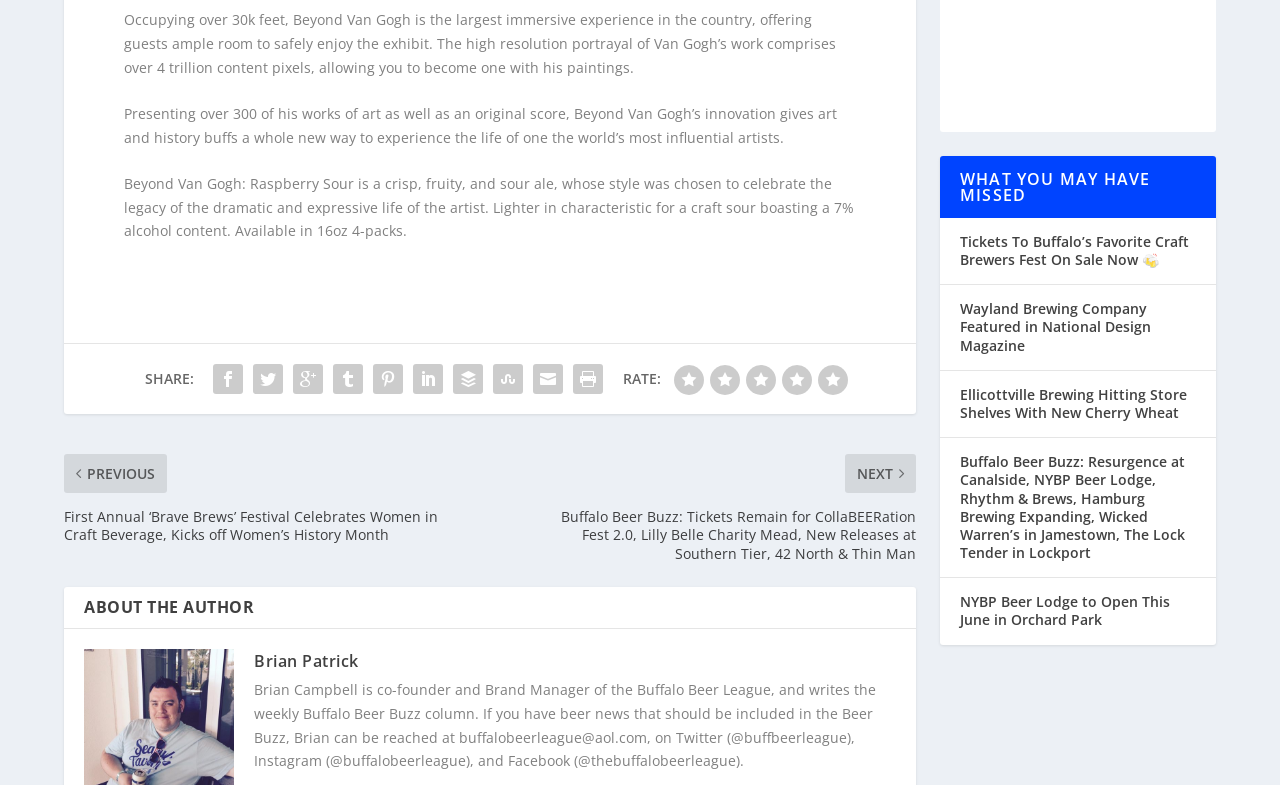How many news articles are listed in the 'WHAT YOU MAY HAVE MISSED' section?
Provide an in-depth and detailed explanation in response to the question.

The webpage has five link elements under the heading 'WHAT YOU MAY HAVE MISSED', which are likely news articles.